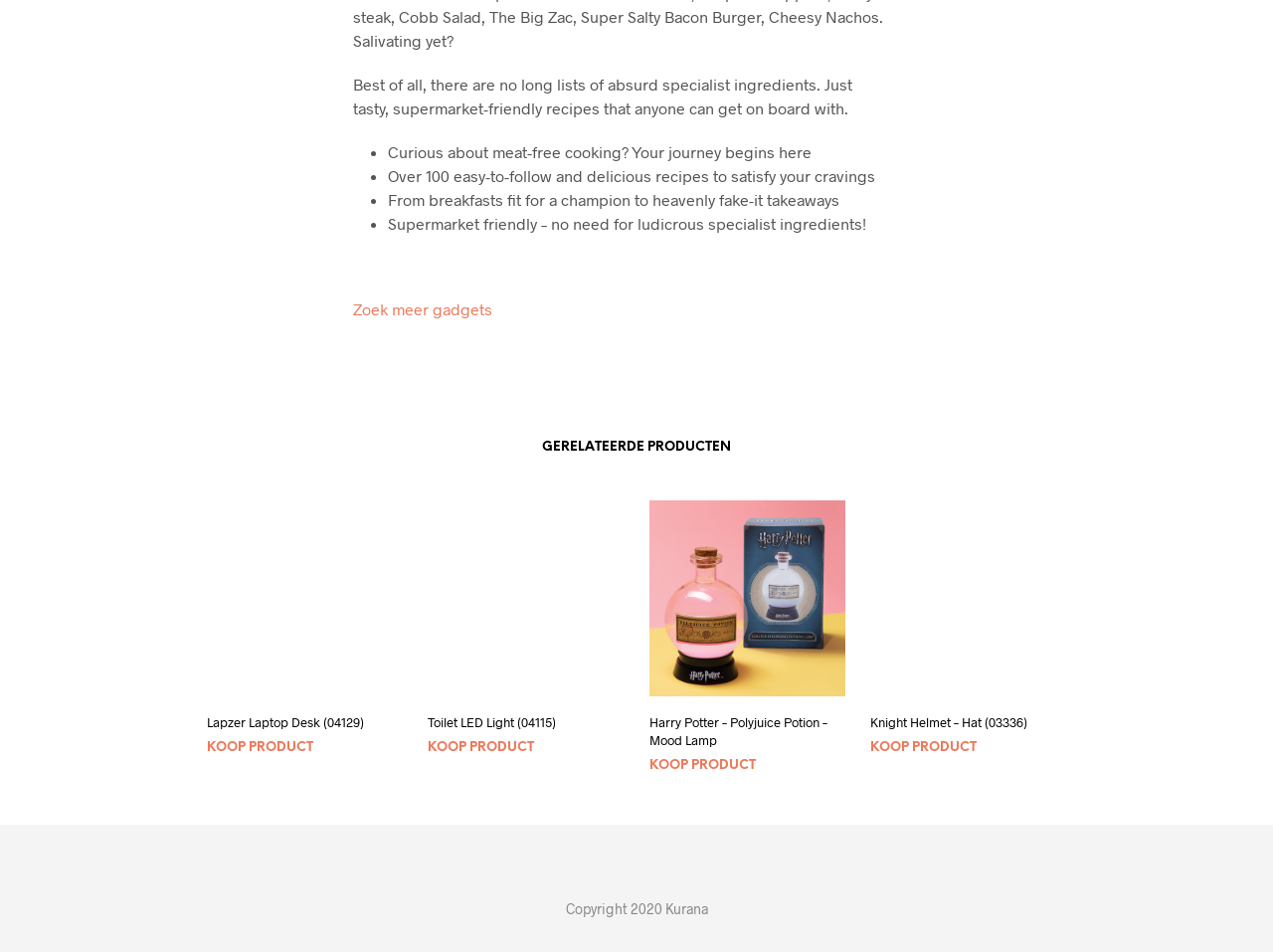Determine the bounding box coordinates for the clickable element to execute this instruction: "Explore 'Lapzer Laptop Desk (04129)'". Provide the coordinates as four float numbers between 0 and 1, i.e., [left, top, right, bottom].

[0.162, 0.732, 0.286, 0.768]